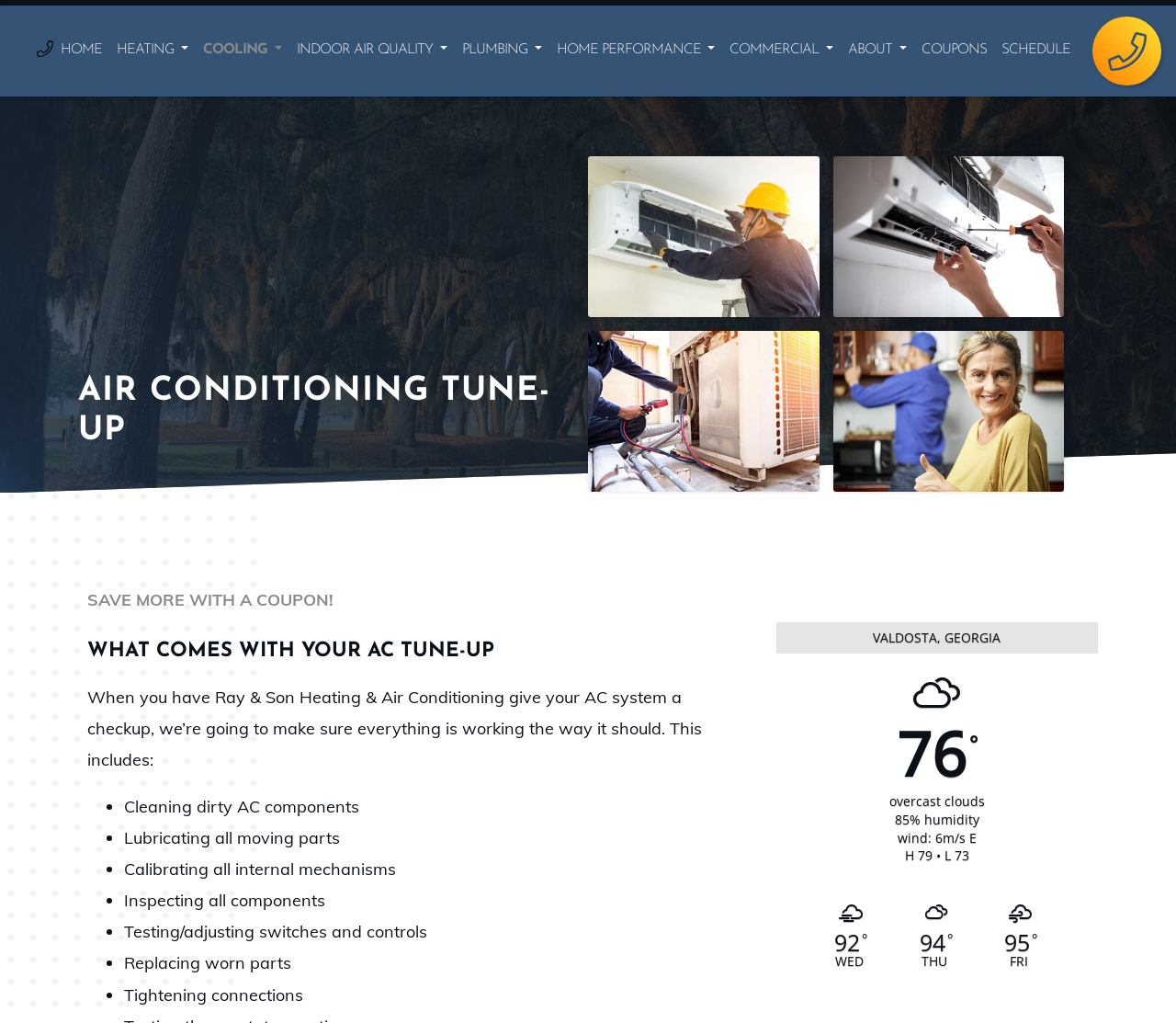What is the purpose of the coupons link?
From the screenshot, provide a brief answer in one word or phrase.

To save money